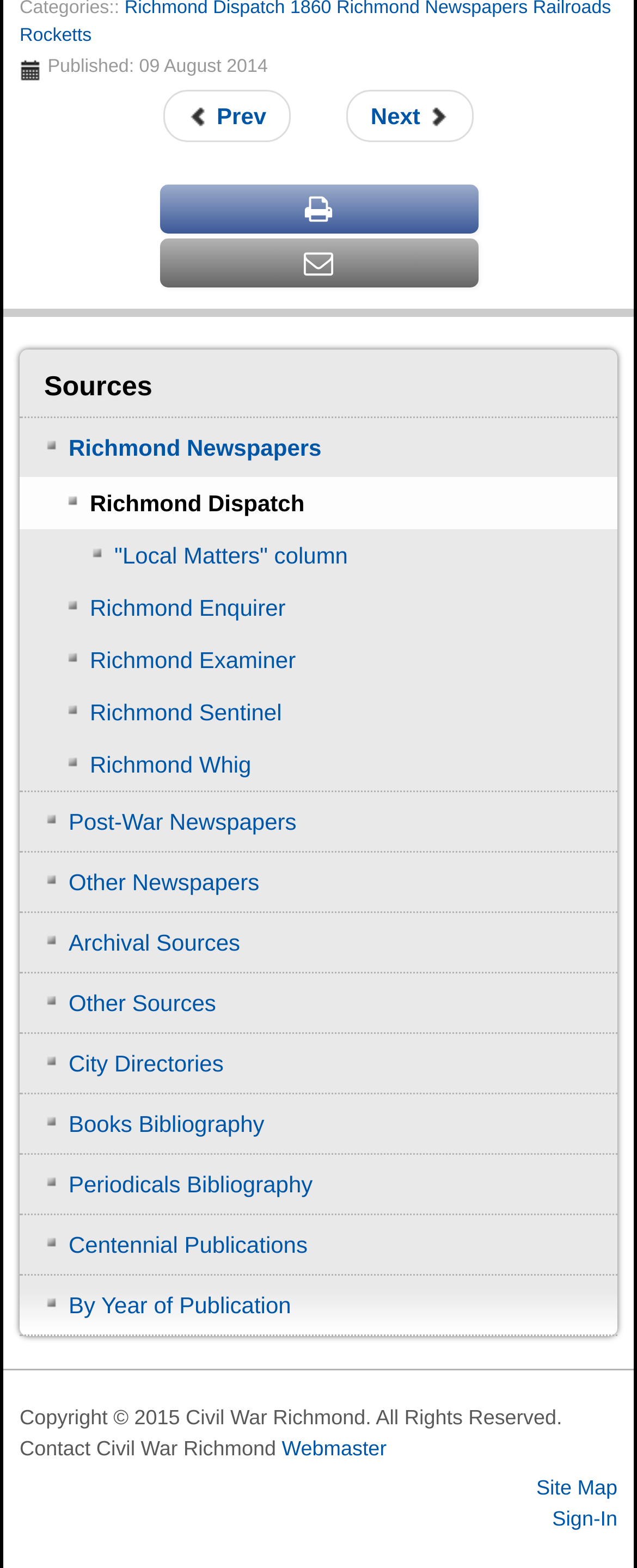Please specify the bounding box coordinates of the element that should be clicked to execute the given instruction: 'View next article'. Ensure the coordinates are four float numbers between 0 and 1, expressed as [left, top, right, bottom].

[0.543, 0.058, 0.744, 0.091]